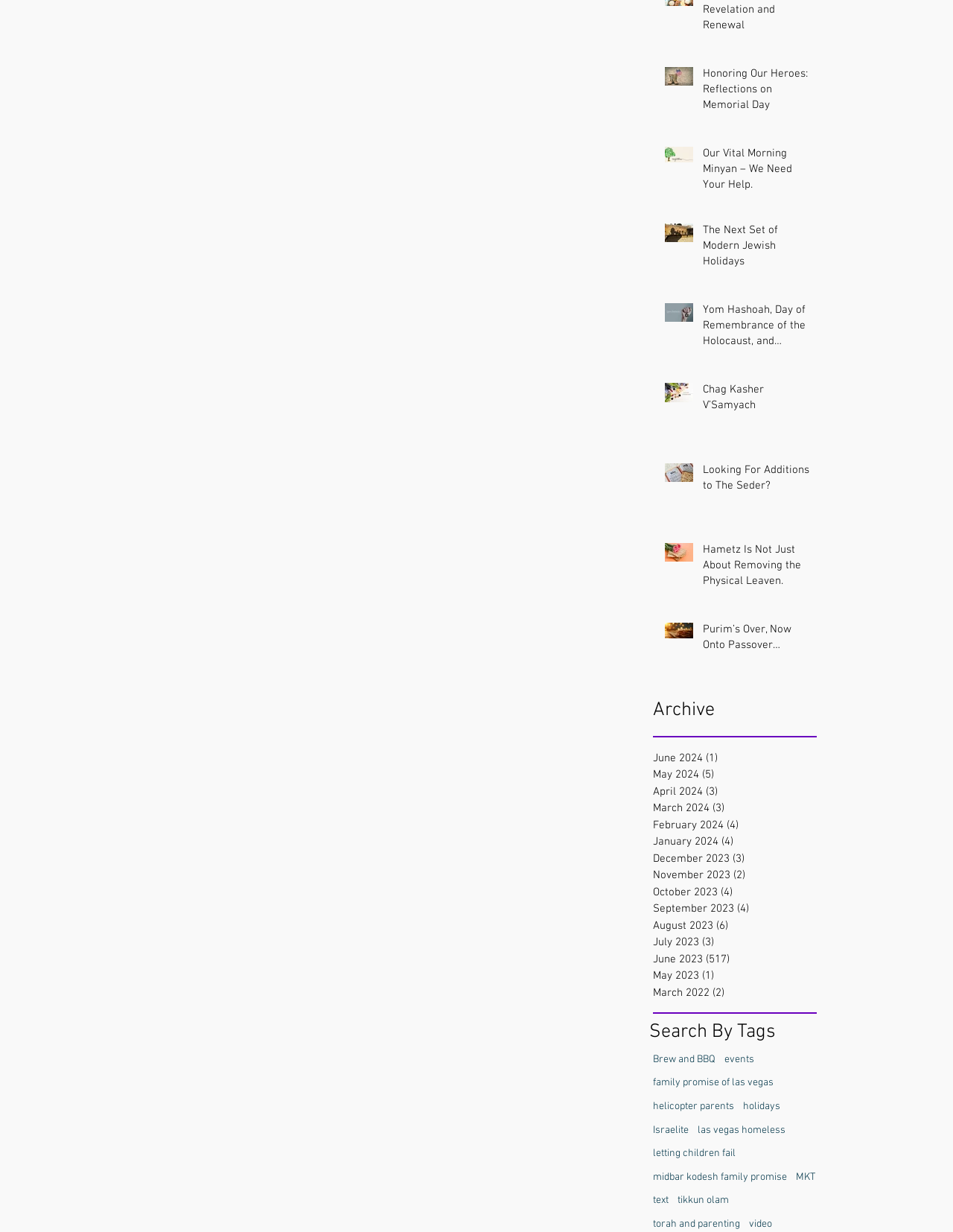Please answer the following question using a single word or phrase: 
What type of content is available on this webpage?

Articles and links